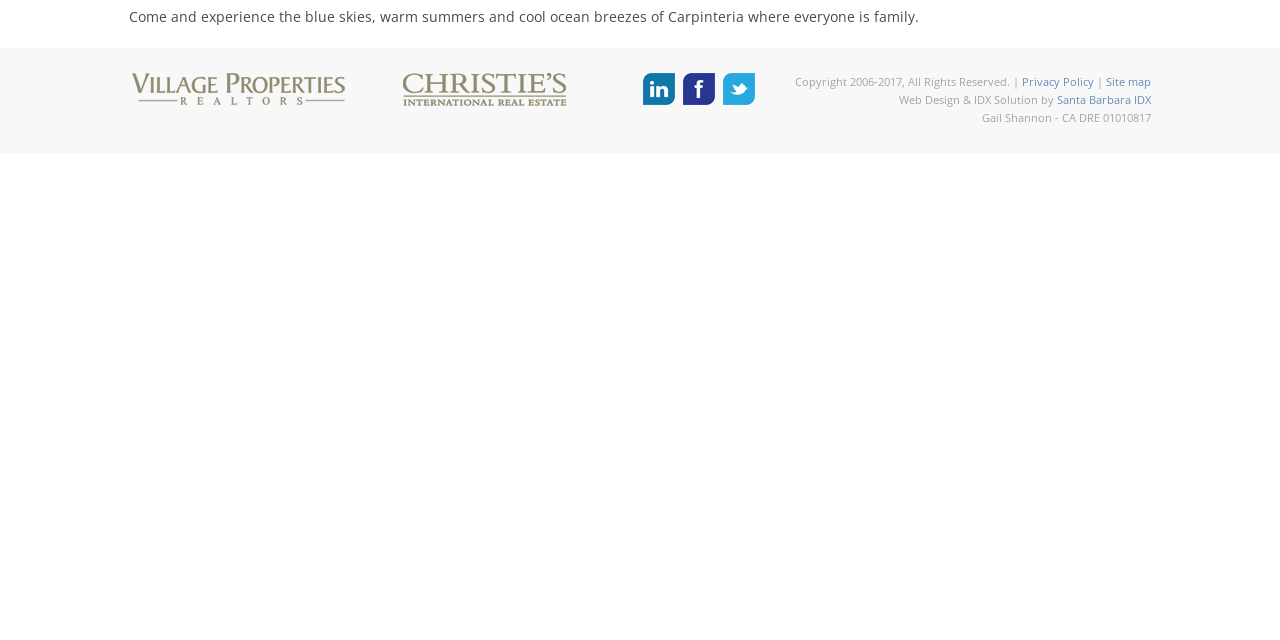Extract the bounding box coordinates for the UI element described by the text: "parent_node: This topic". The coordinates should be in the form of [left, top, right, bottom] with values between 0 and 1.

None